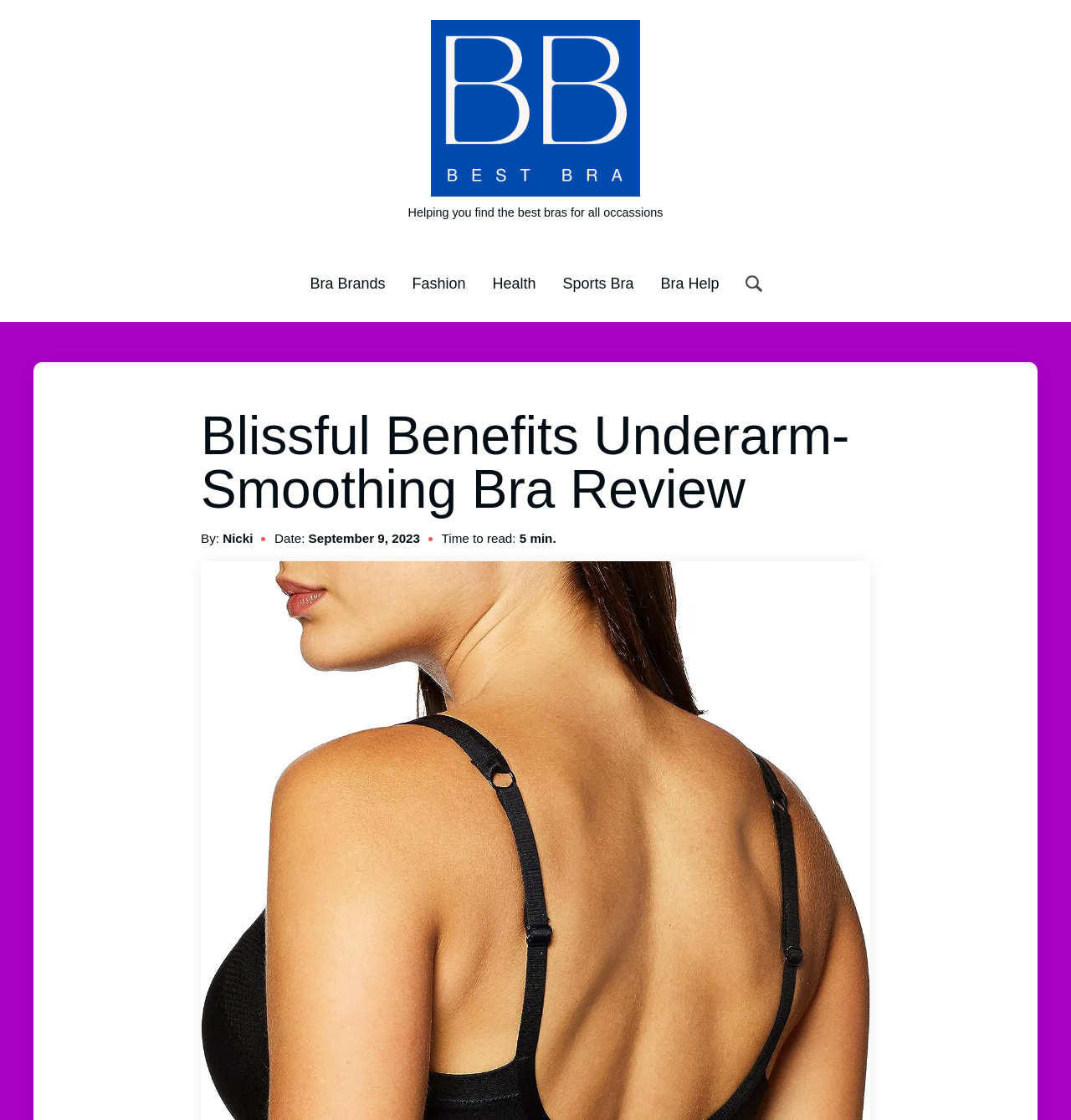Give a detailed account of the webpage, highlighting key information.

The webpage is a review page for the "Blissful Benefits Underarm-Smoothing Bra". At the top, there is a prominent link "BEST BRA" with an accompanying image, taking up a significant portion of the top section. Below this, there is a static text "Helping you find the best bras for all occasions". 

On the left side, there are five links: "Bra Brands", "Fashion", "Health", "Sports Bra", and "Bra Help", arranged vertically. The "Bra Help" link has a smaller link and image to its right. 

The main content of the page is headed by "Blissful Benefits Underarm-Smoothing Bra Review", which is a prominent heading. Below this, there is a byline "By: Nicki" and a series of metadata, including the date "September 9, 2023" and the time to read "5 min.", separated by bullet points.